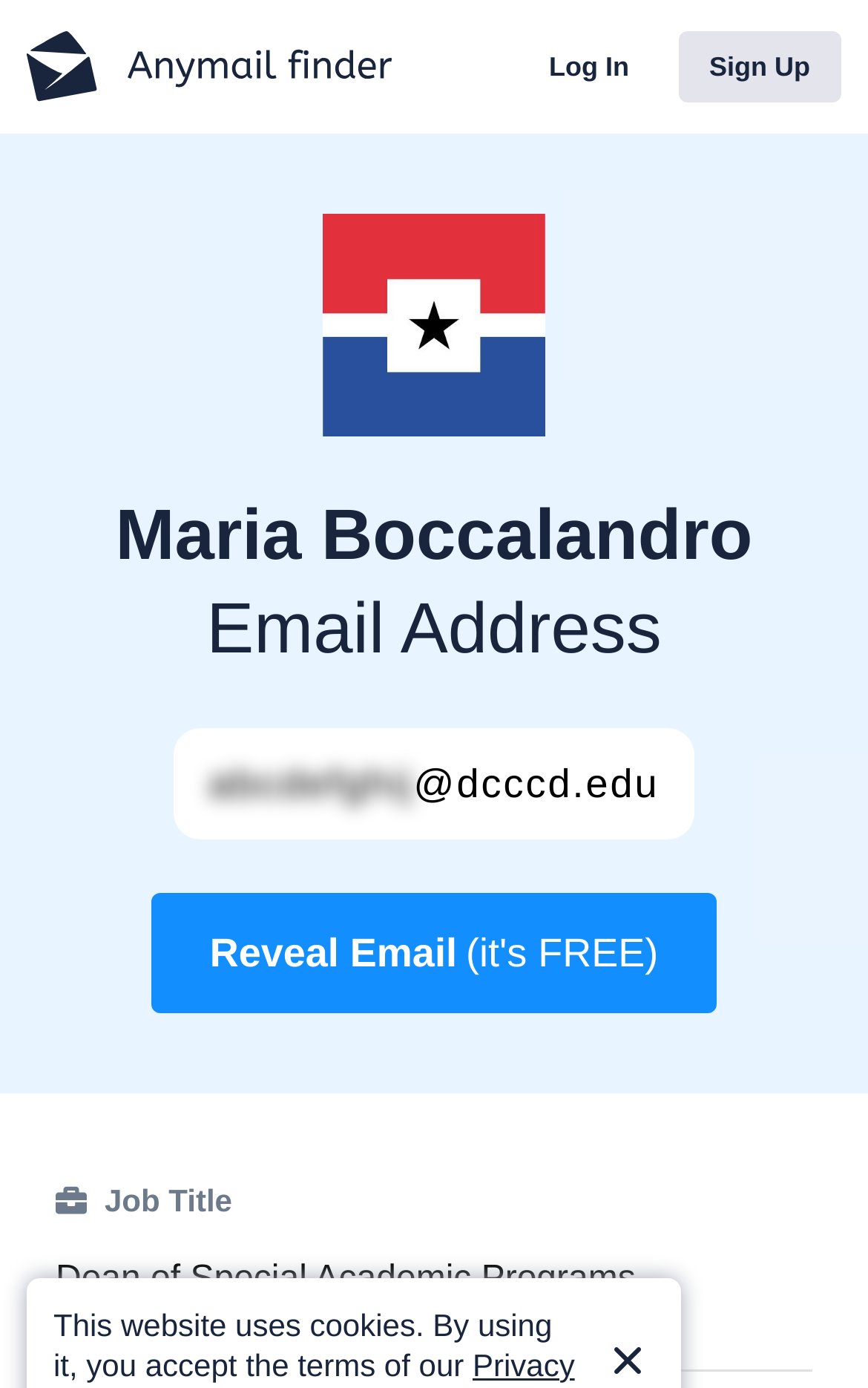Describe every aspect of the webpage in a detailed manner.

The webpage is about Maria Boccalandro's email address, specifically providing a way to get her email address for free. At the top left, there is a small logo and a link to the website's homepage. Next to it, there are two links, "Log In" and "Sign Up", positioned side by side. 

Below these links, there is a larger logo of DCCCD, which is centered at the top of the page. 

The main content of the webpage starts with a heading that reads "Maria Boccalandro Email Address" followed by her email address "abcdefghij@dcccd.edu" in a smaller heading. 

Underneath, there is a prominent button that says "Reveal Email (it's FREE)" which is likely the main call-to-action of the webpage. 

On the right side of the page, near the top, there is a small image. 

Further down, there are two lines of text, one reading "Job Title" and the other "Dean of Special Academic Programs", which are likely related to Maria Boccalandro's profile. 

At the very bottom of the page, there is a notice about the website's use of cookies, and a button with an image on the right side, likely a cookie settings button.